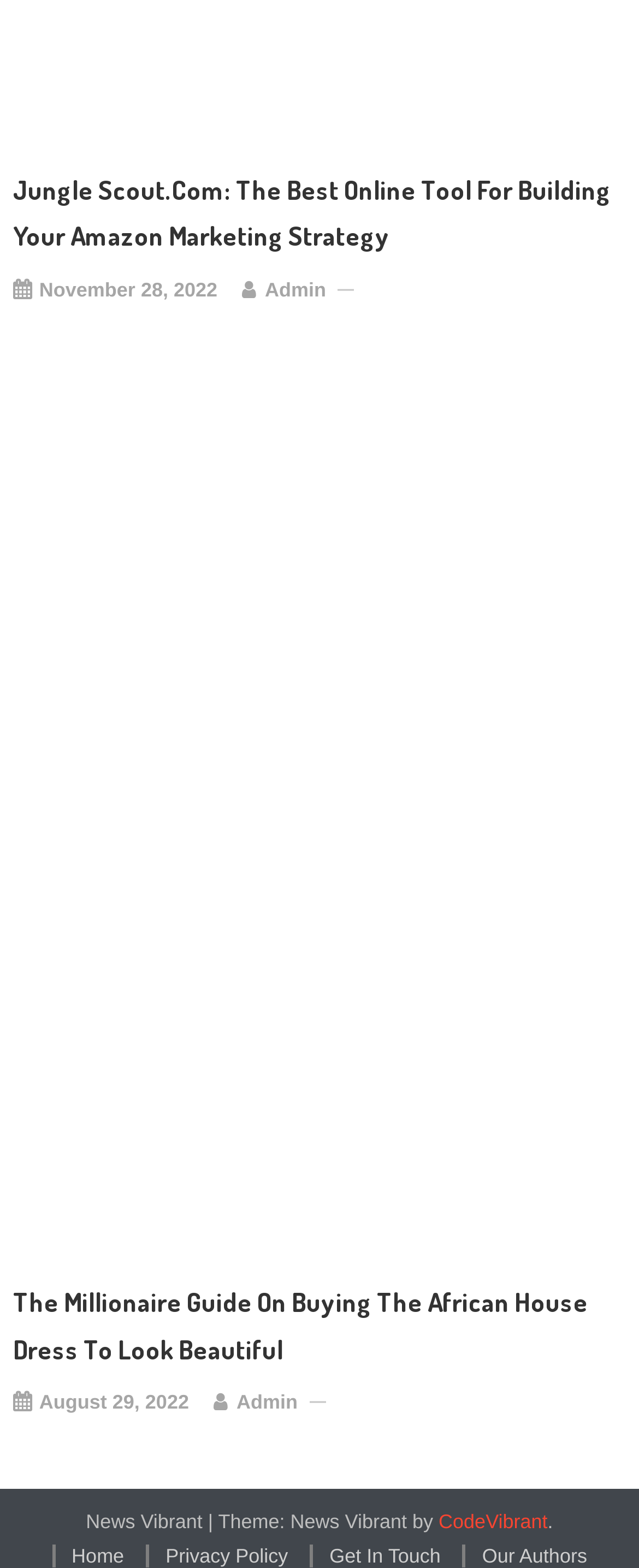Can you find the bounding box coordinates for the element to click on to achieve the instruction: "view the privacy policy"?

[0.228, 0.985, 0.451, 1.0]